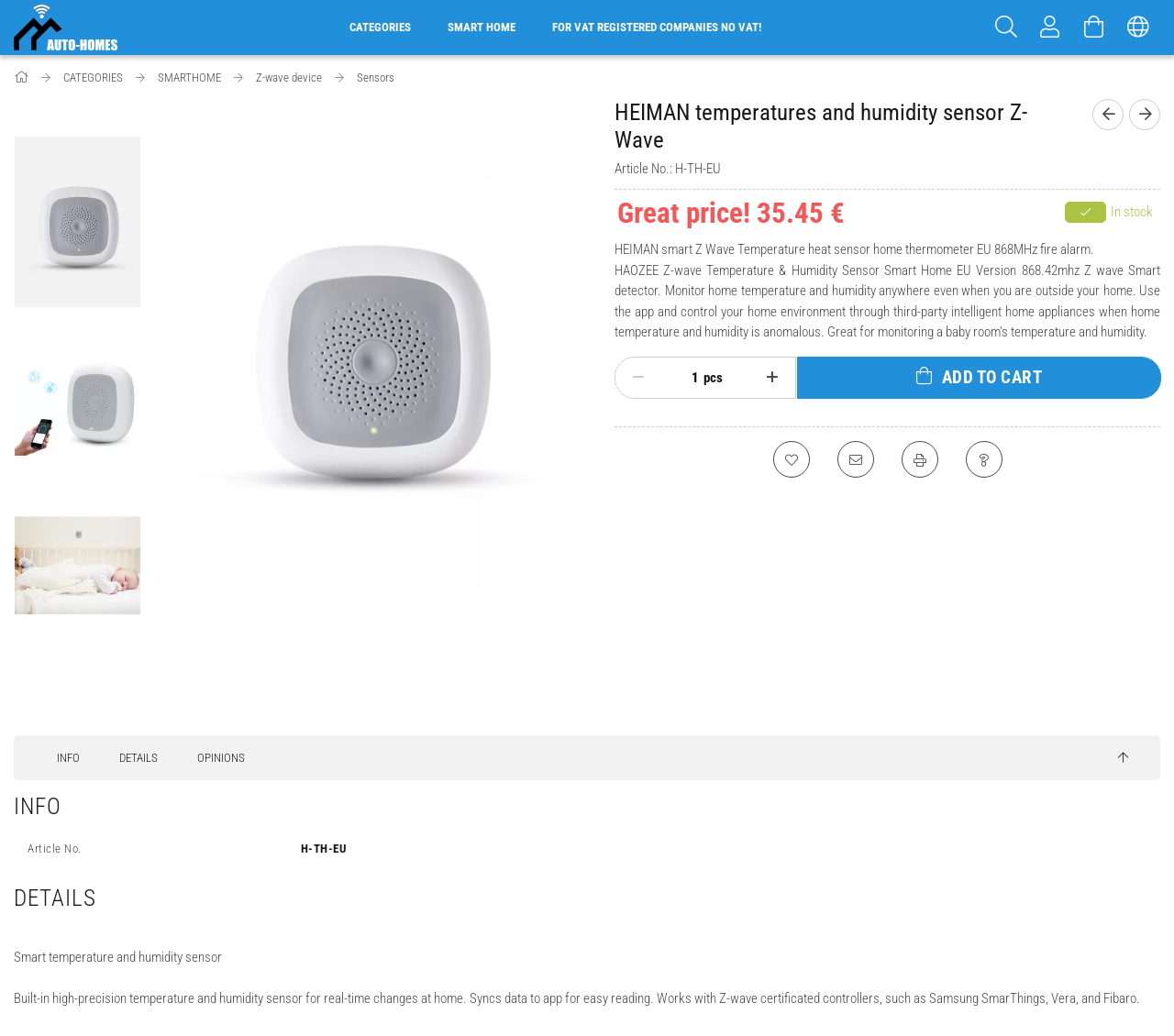Use a single word or phrase to answer the question:
What is the product name?

HEIMAN temperatures and humidity sensor Z-Wave